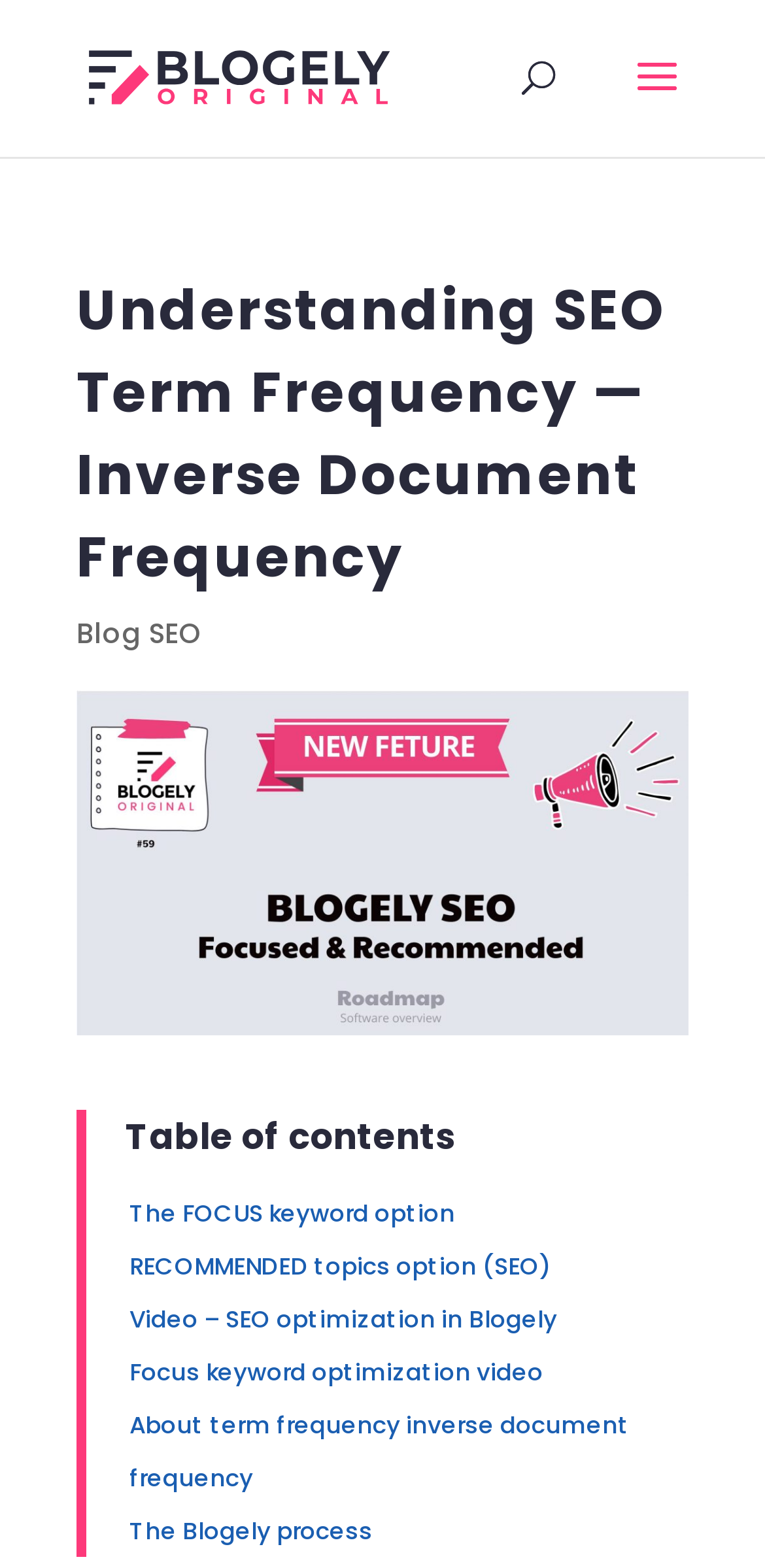Respond with a single word or phrase to the following question: What is the name of the process mentioned in the article?

The Blogely process